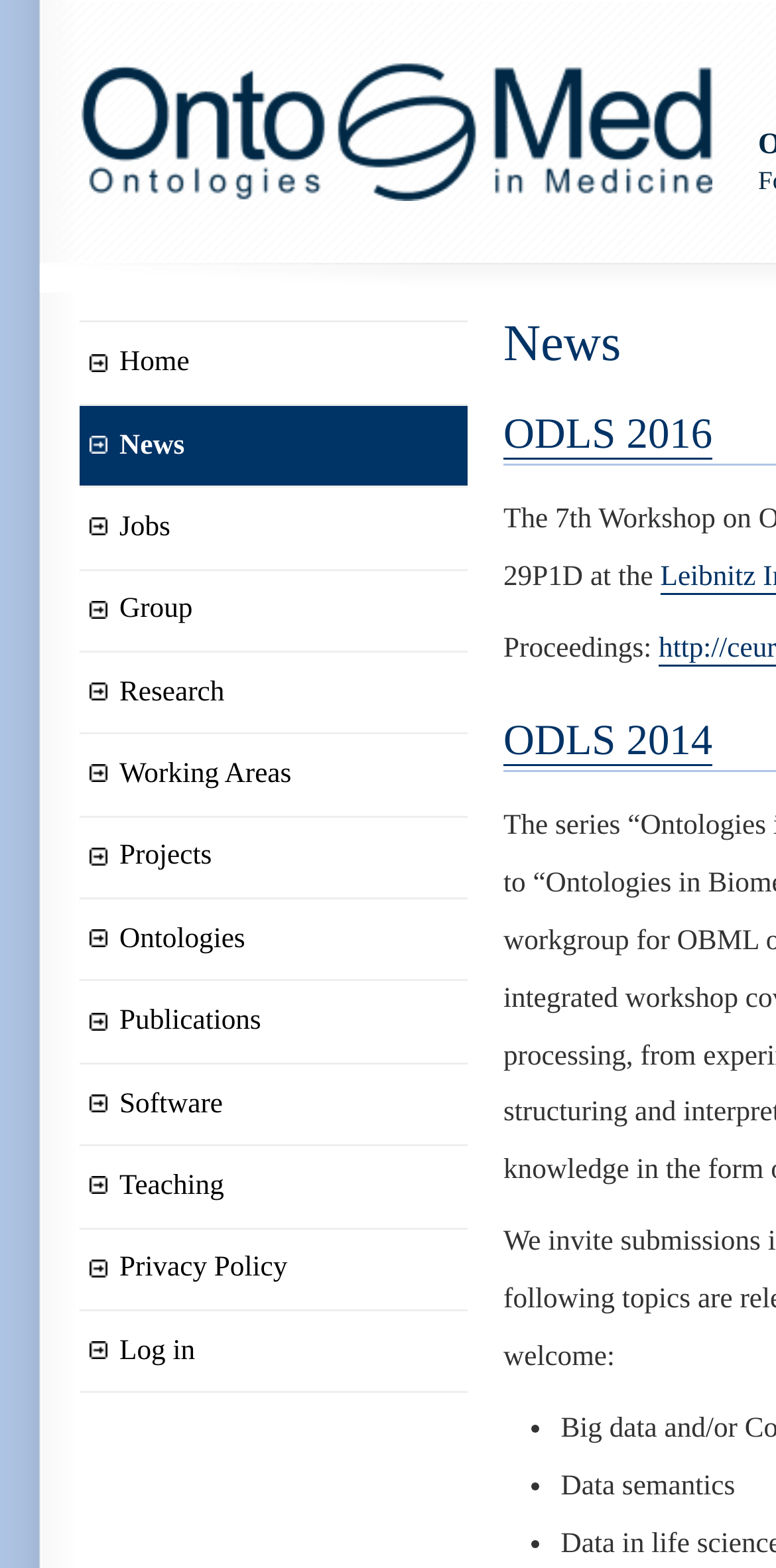Please determine the bounding box coordinates of the element to click on in order to accomplish the following task: "go to news page". Ensure the coordinates are four float numbers ranging from 0 to 1, i.e., [left, top, right, bottom].

[0.103, 0.259, 0.603, 0.311]